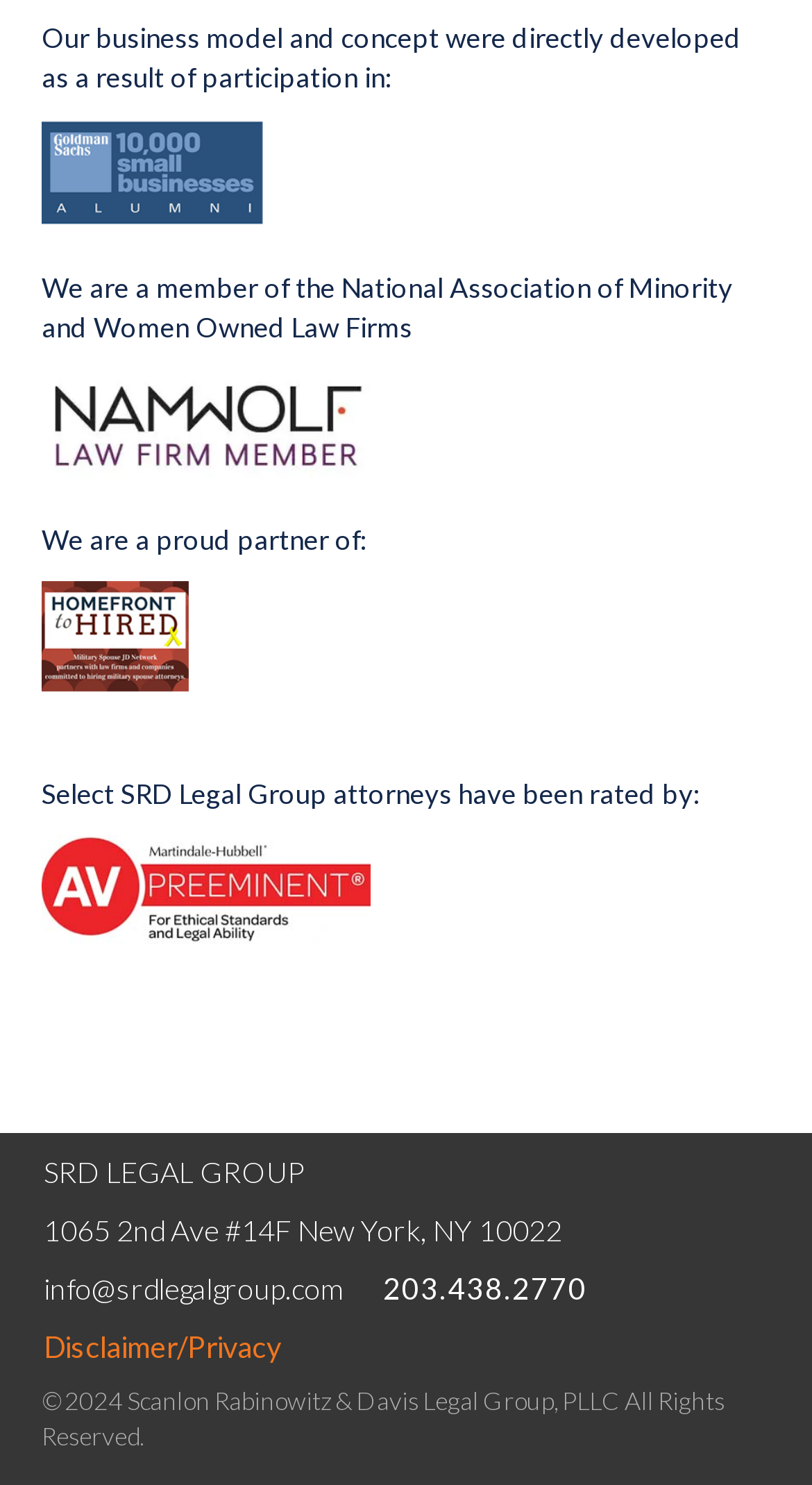What year is the copyright of the webpage?
Kindly offer a detailed explanation using the data available in the image.

The copyright year of the webpage can be found at the bottom of the webpage, where it is written as '© 2024'.